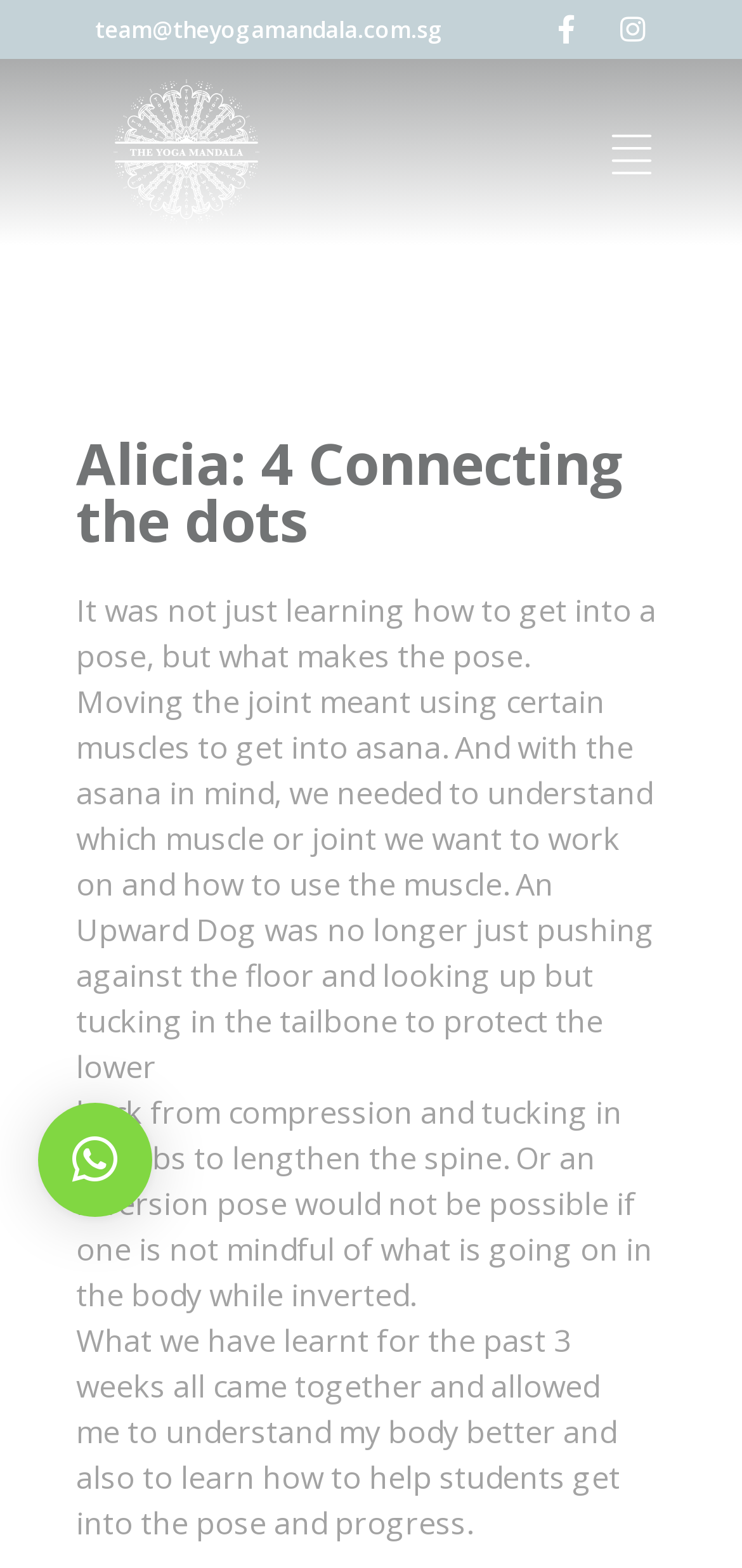How many social media links are there?
Can you offer a detailed and complete answer to this question?

There are two social media links, one for Facebook and one for Instagram, located at the top of the webpage.